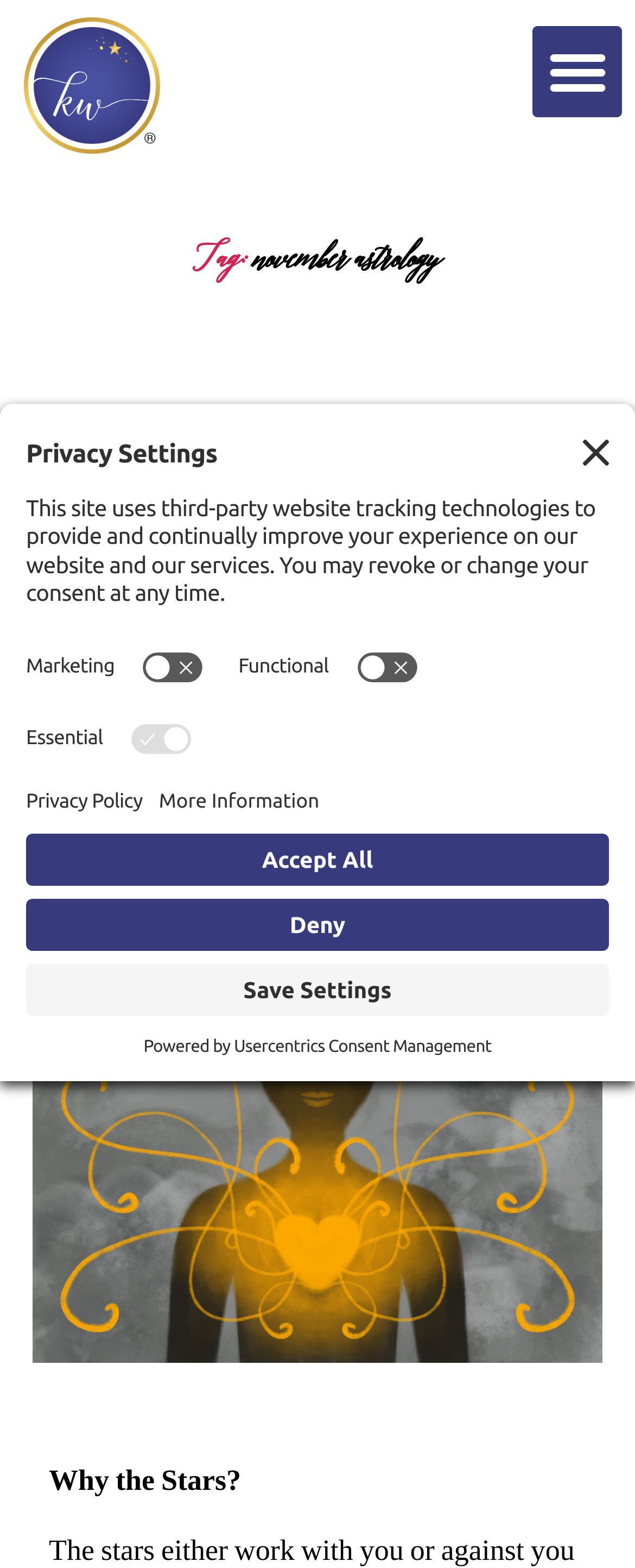Can you specify the bounding box coordinates of the area that needs to be clicked to fulfill the following instruction: "Open the Privacy Settings"?

[0.0, 0.619, 0.113, 0.665]